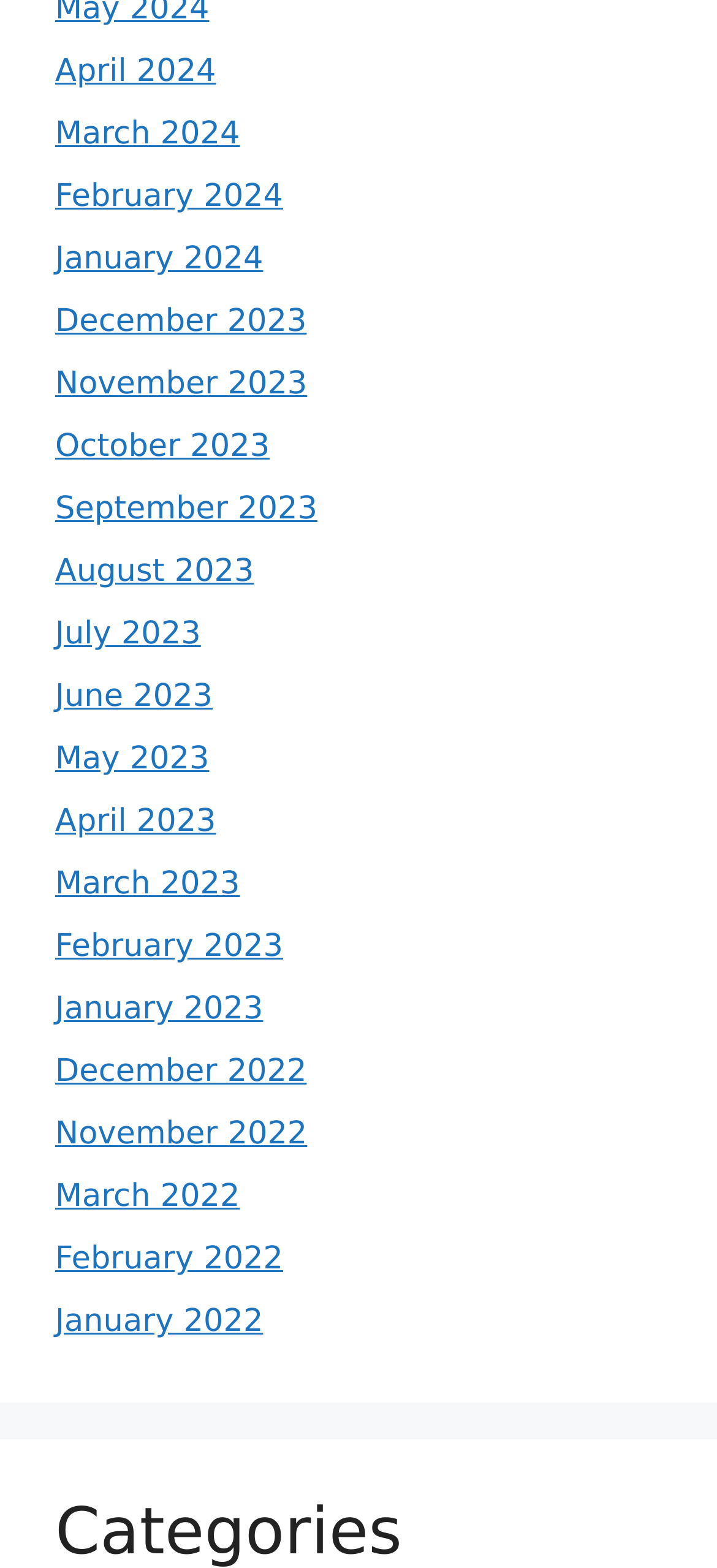Determine the bounding box coordinates of the clickable region to execute the instruction: "view April 2024". The coordinates should be four float numbers between 0 and 1, denoted as [left, top, right, bottom].

[0.077, 0.034, 0.301, 0.058]